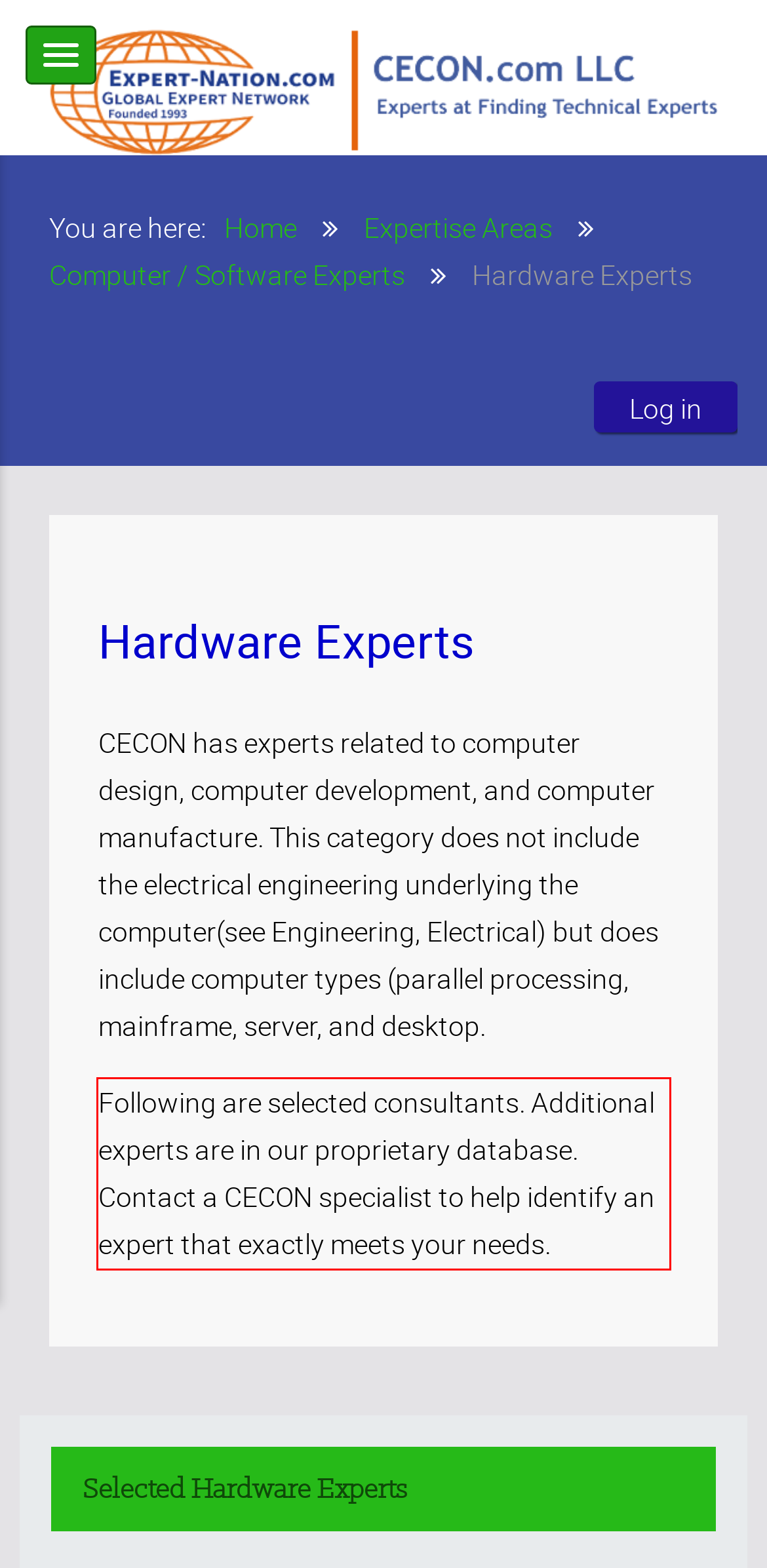Examine the webpage screenshot, find the red bounding box, and extract the text content within this marked area.

Following are selected consultants. Additional experts are in our proprietary database. Contact a CECON specialist to help identify an expert that exactly meets your needs.